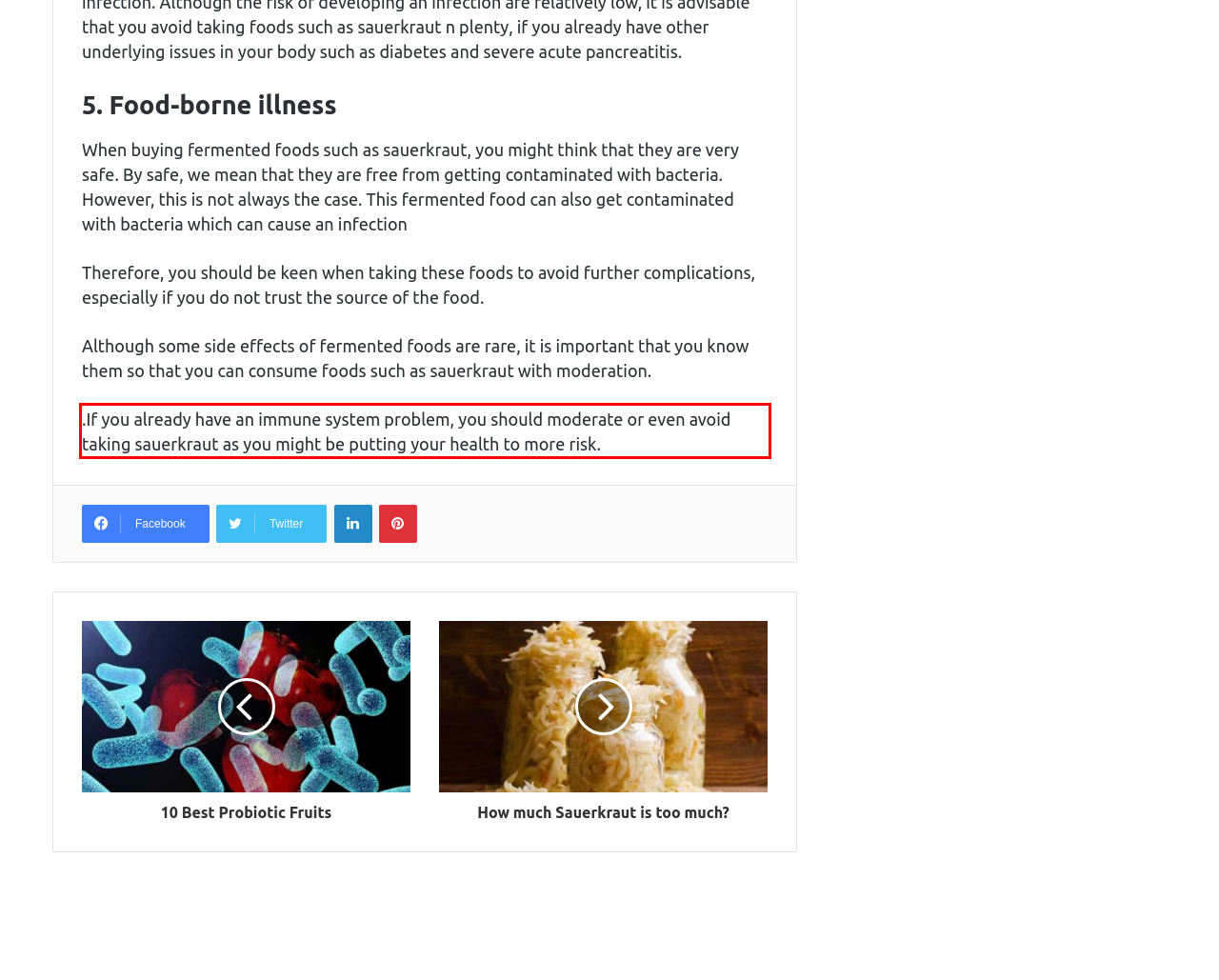Please look at the webpage screenshot and extract the text enclosed by the red bounding box.

.If you already have an immune system problem, you should moderate or even avoid taking sauerkraut as you might be putting your health to more risk.